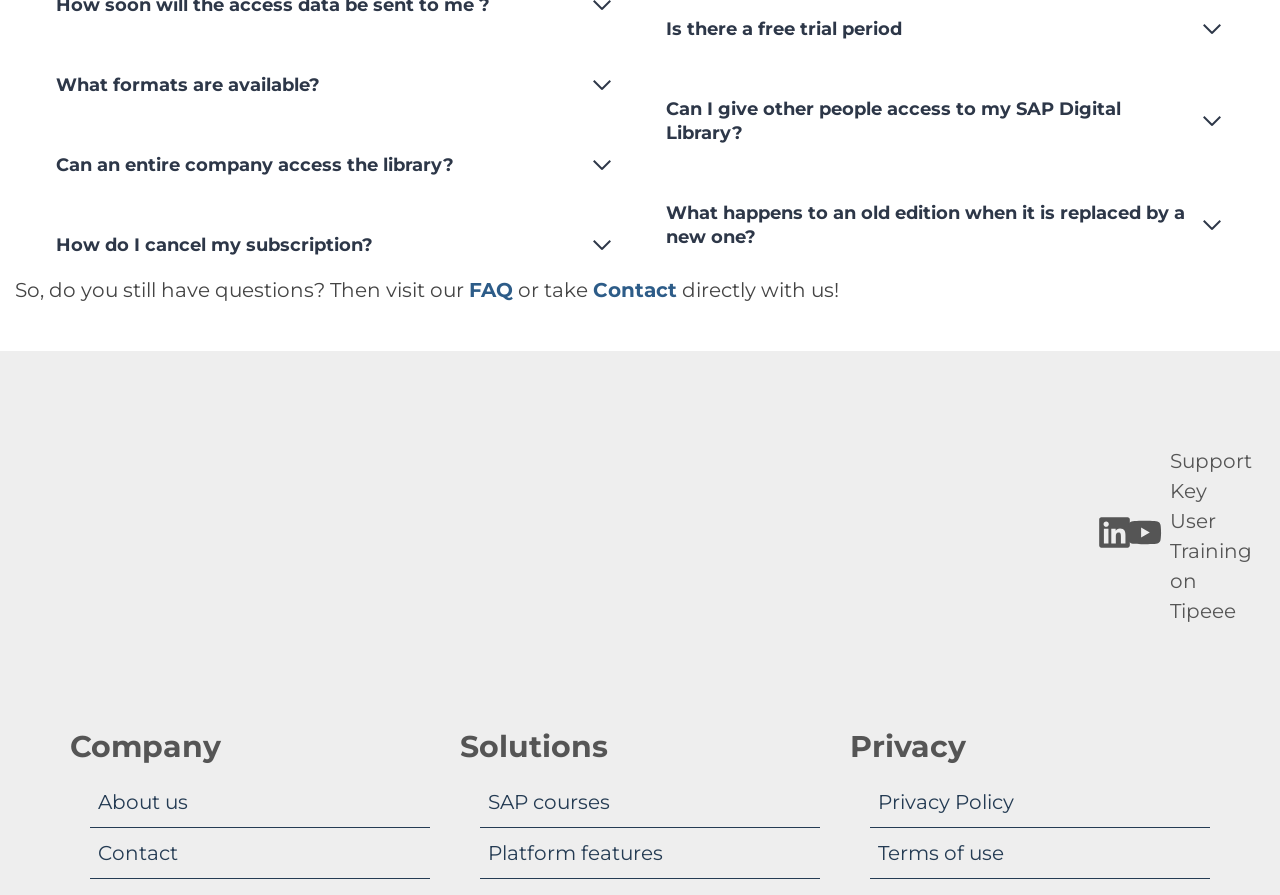What is the text next to the 'FAQ' link?
Please provide a single word or phrase as your answer based on the image.

So, do you still have questions? Then visit our